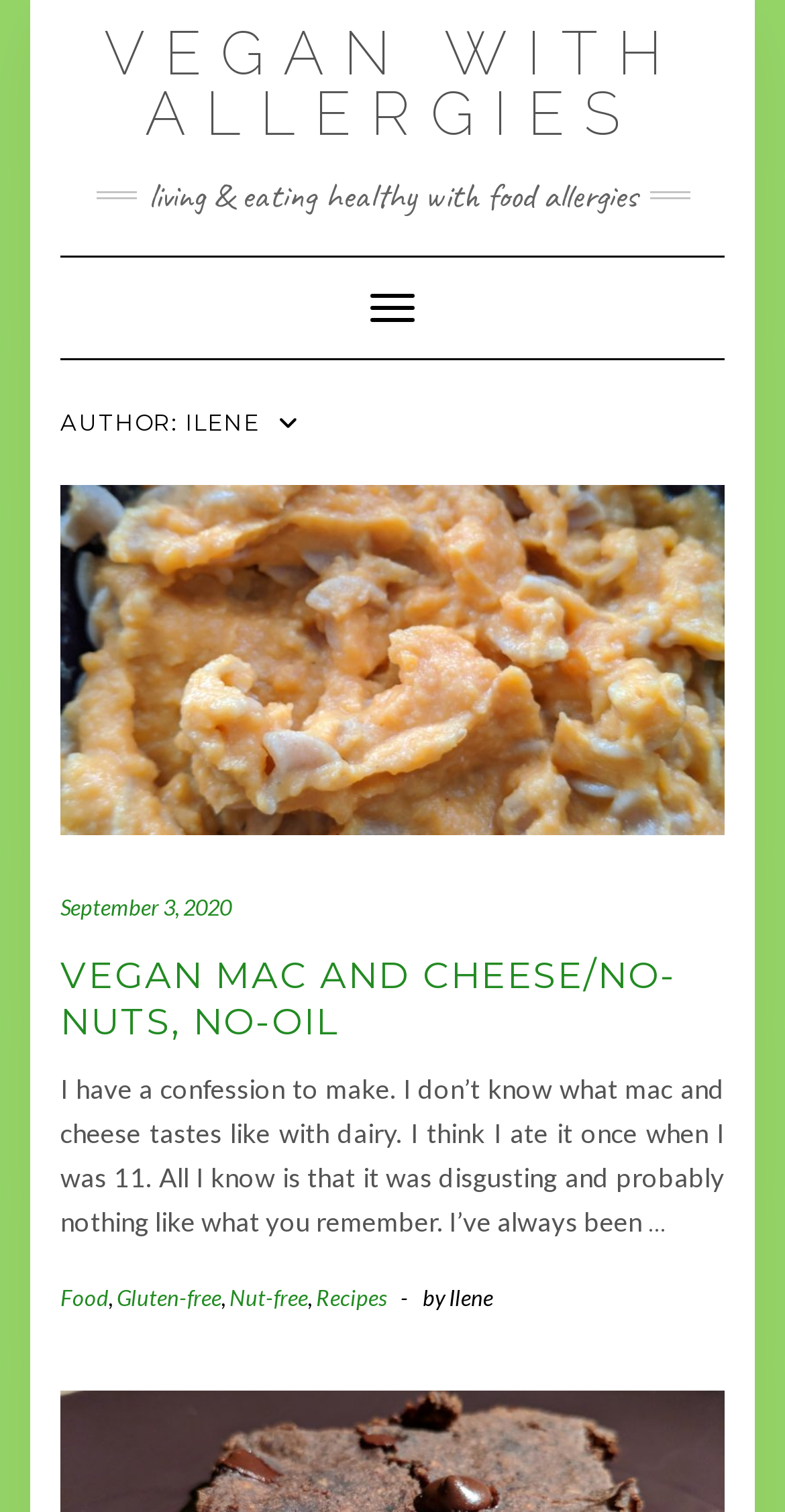What are the categories of the recipe?
Please provide a single word or phrase as your answer based on the image.

Food, Gluten-free, Nut-free